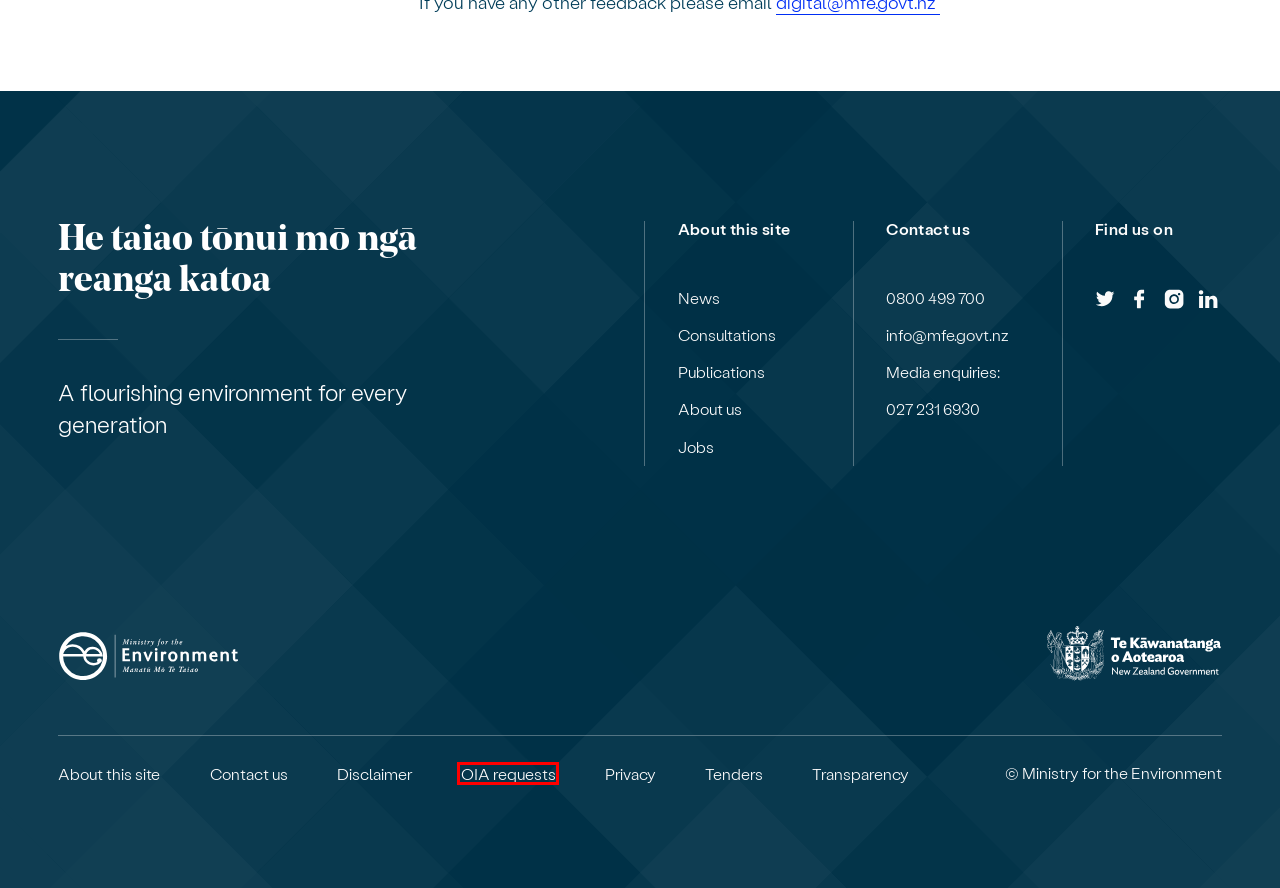Inspect the provided webpage screenshot, concentrating on the element within the red bounding box. Select the description that best represents the new webpage after you click the highlighted element. Here are the candidates:
A. Privacy statement | Ministry for the Environment
B. Transparency statement | Ministry for the Environment
C. Disclaimer | Ministry for the Environment
D. About the Ministry for the Environment | Ministry for the Environment
E. Tenders | Ministry for the Environment
F. Official Information Act requests | Ministry for the Environment
G. News and updates | Ministry for the Environment
H. About this site | Ministry for the Environment

F